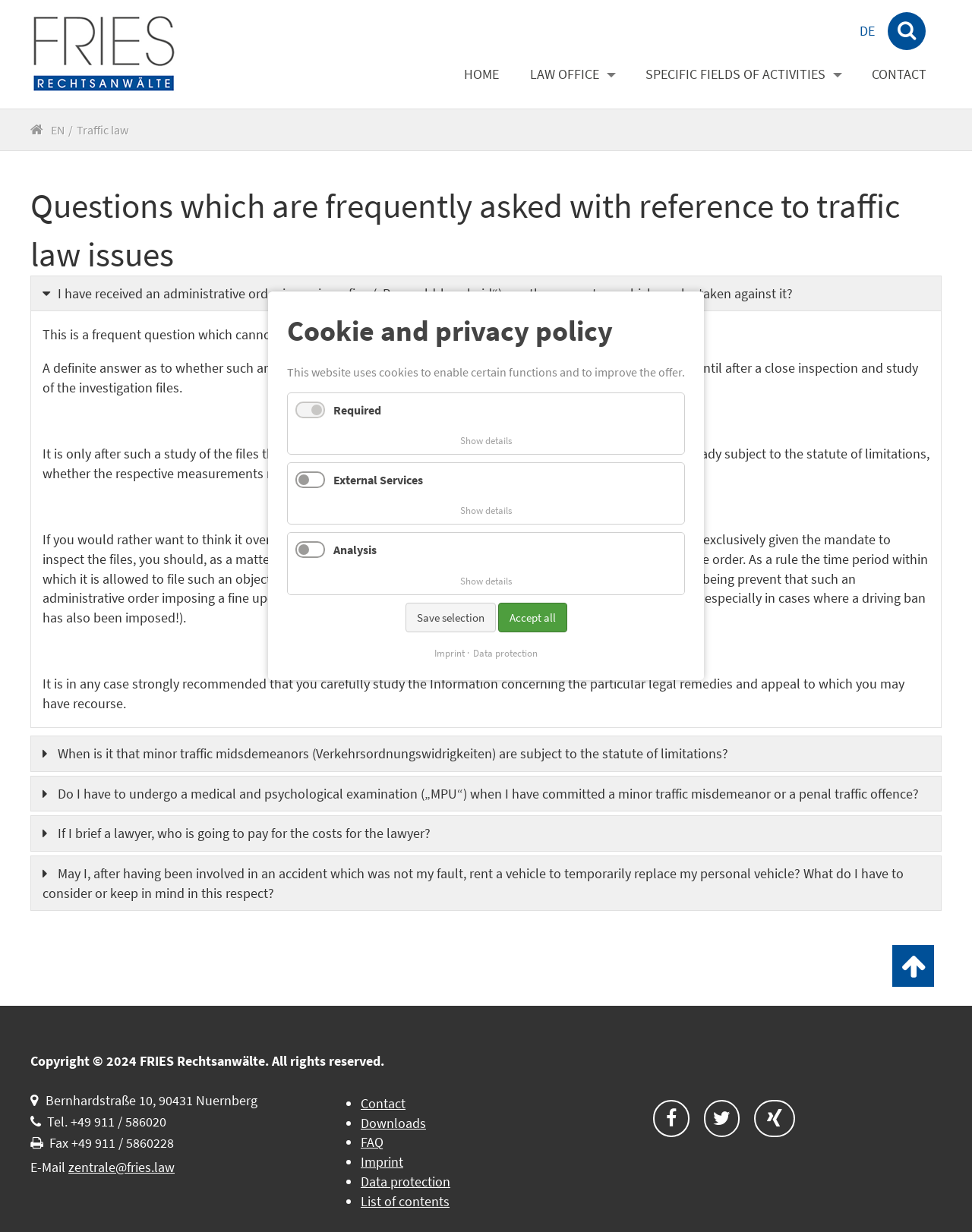Please identify the bounding box coordinates of the clickable area that will fulfill the following instruction: "Click the HOME link". The coordinates should be in the format of four float numbers between 0 and 1, i.e., [left, top, right, bottom].

[0.461, 0.05, 0.529, 0.071]